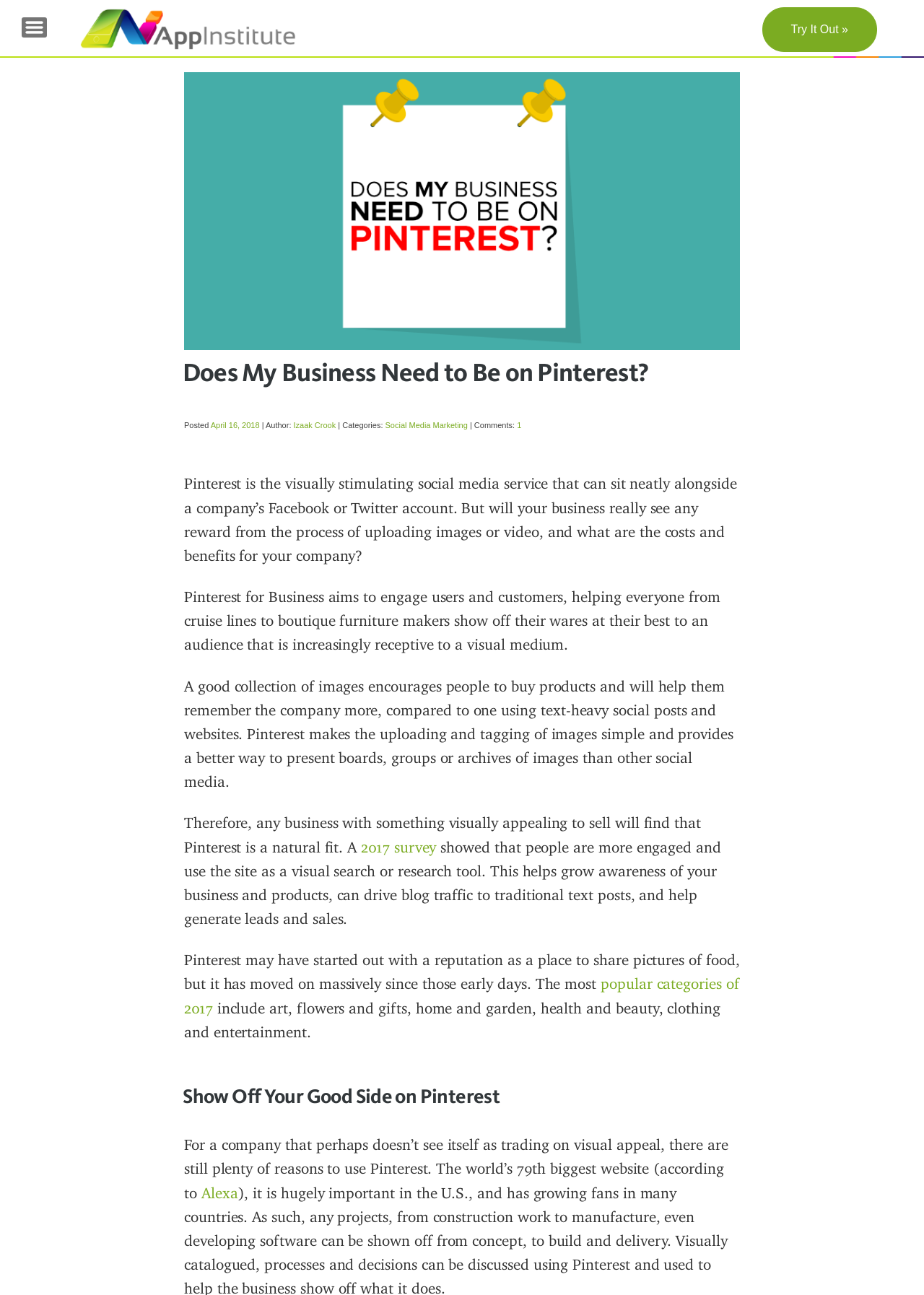What is the main topic of this article?
Please ensure your answer to the question is detailed and covers all necessary aspects.

The article discusses the pros and cons of using Pinterest for business, highlighting its benefits and potential drawbacks, and providing examples of how companies can utilize the platform to showcase their products and services.